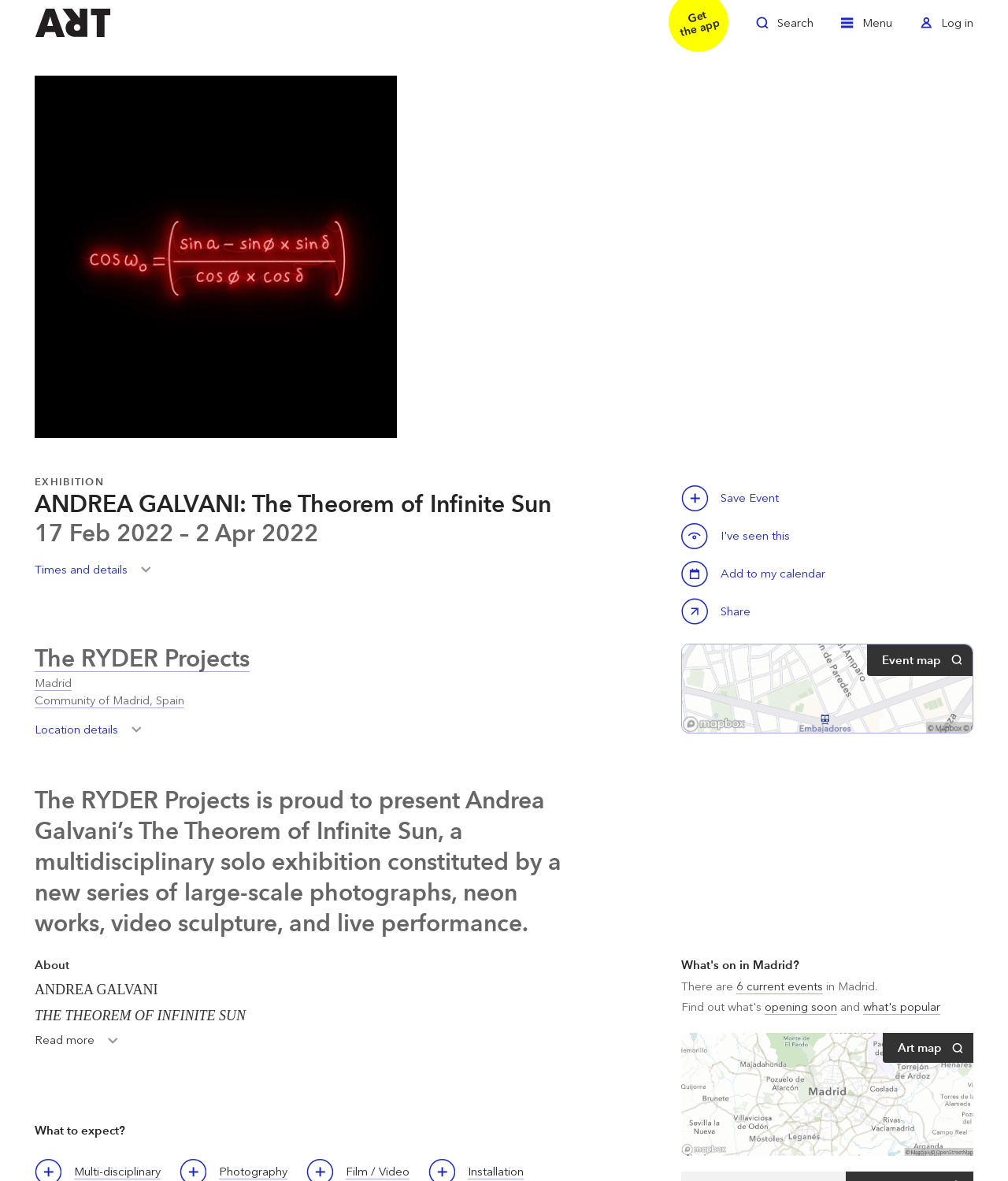Please identify the bounding box coordinates of the clickable area that will allow you to execute the instruction: "Share ANDREA GALVANI: The Theorem of Infinite Sun".

[0.676, 0.506, 0.749, 0.532]